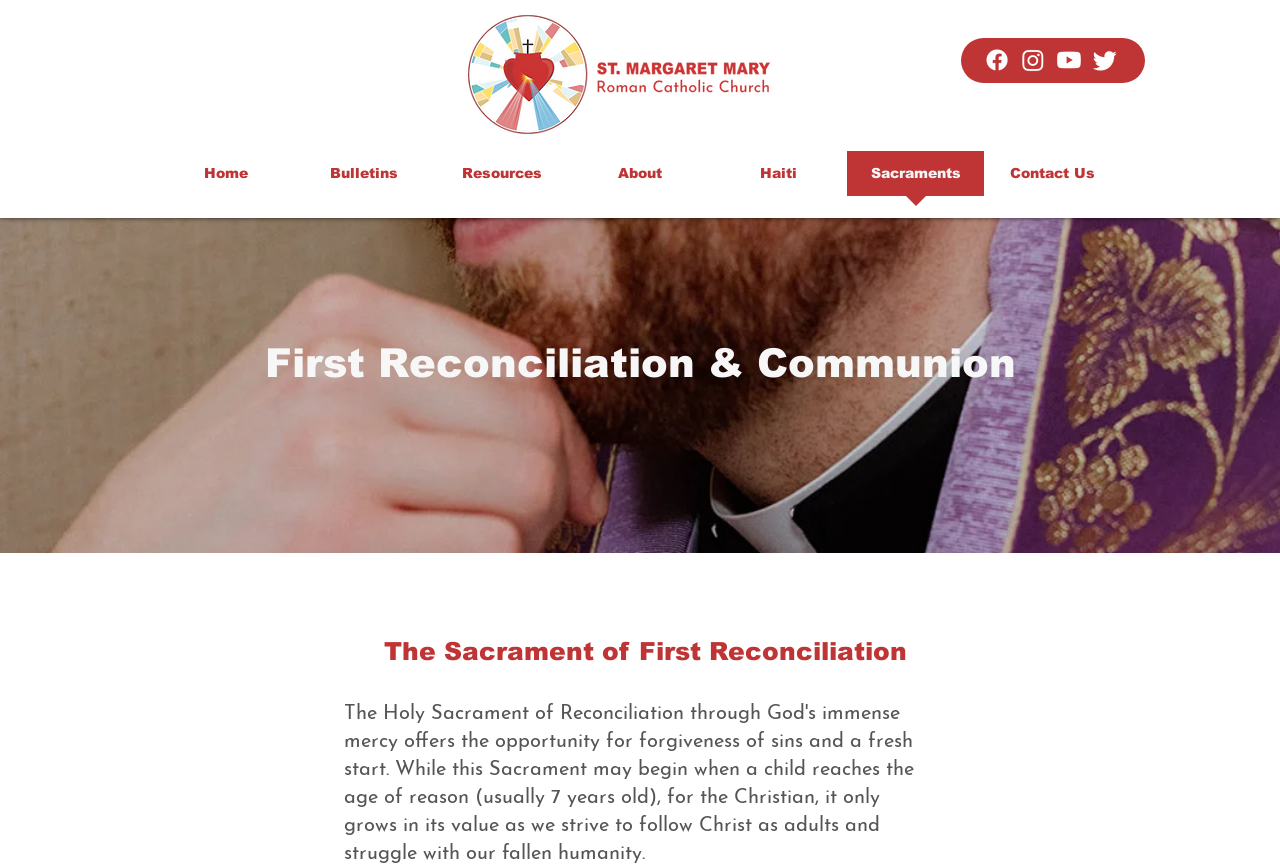Use one word or a short phrase to answer the question provided: 
What is the name of the parish?

St. Margaret Mary